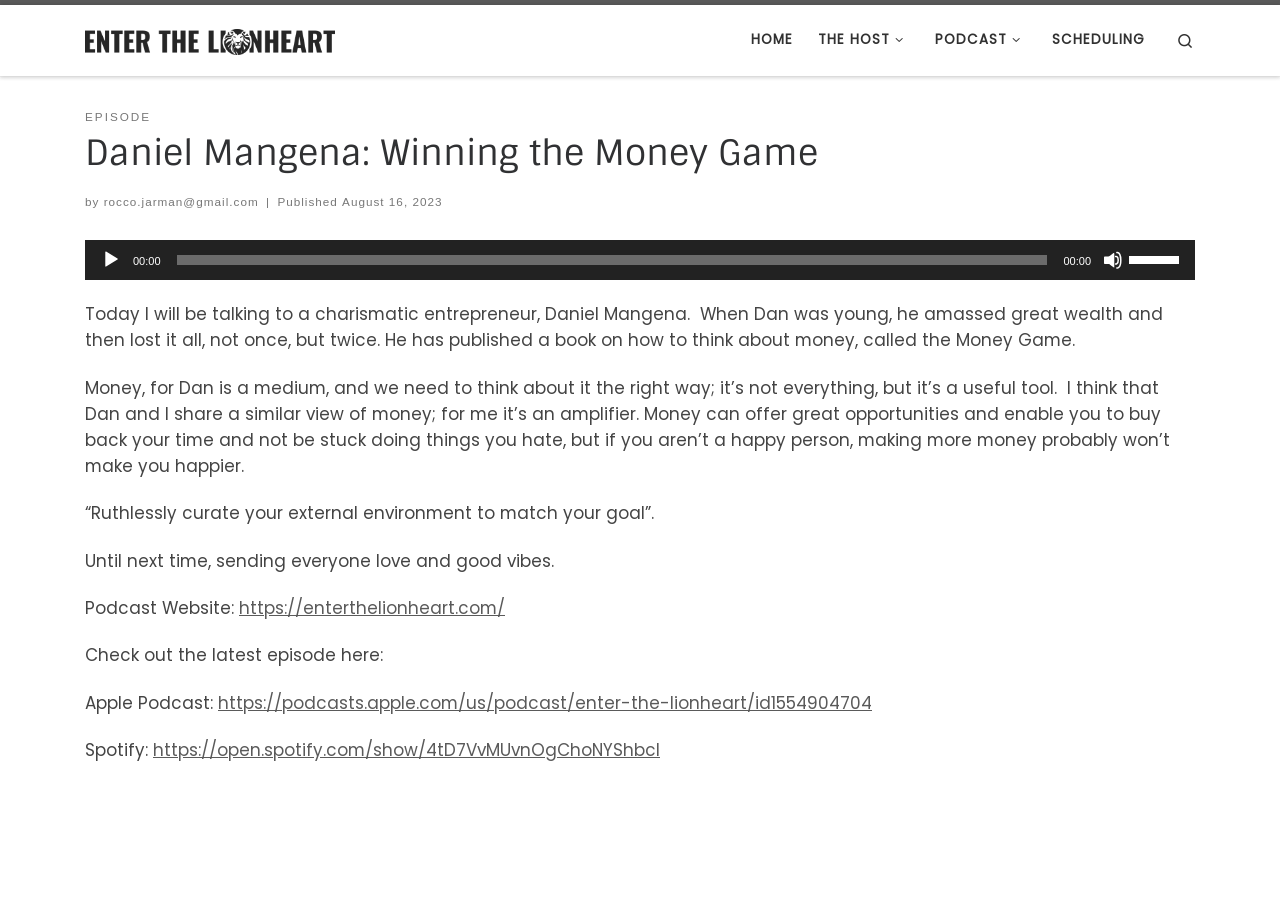Find the bounding box coordinates for the area that should be clicked to accomplish the instruction: "Play the audio".

[0.079, 0.275, 0.095, 0.297]